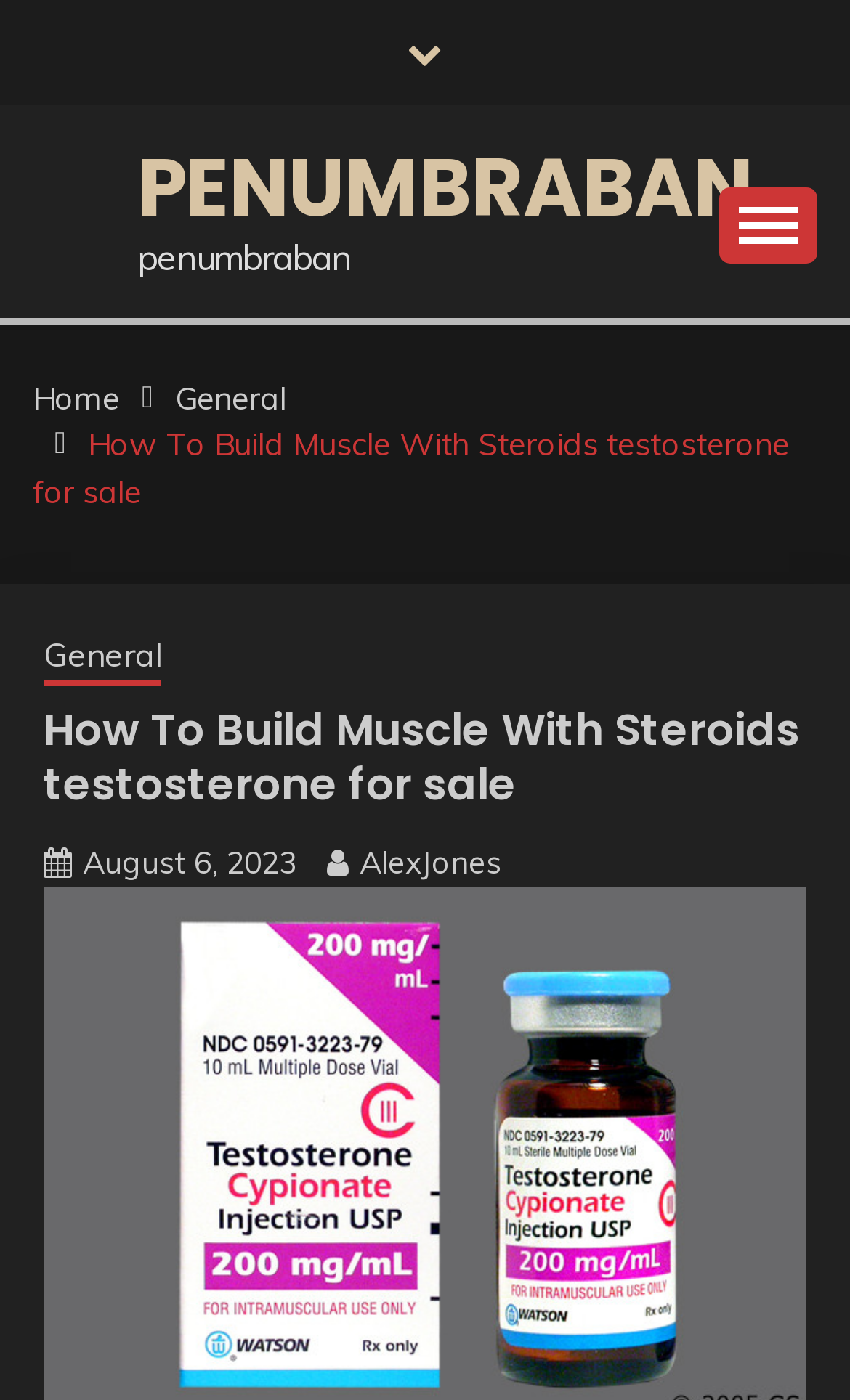Locate the bounding box coordinates of the area to click to fulfill this instruction: "Click the August 6, 2023 link". The bounding box should be presented as four float numbers between 0 and 1, in the order [left, top, right, bottom].

[0.097, 0.602, 0.349, 0.63]